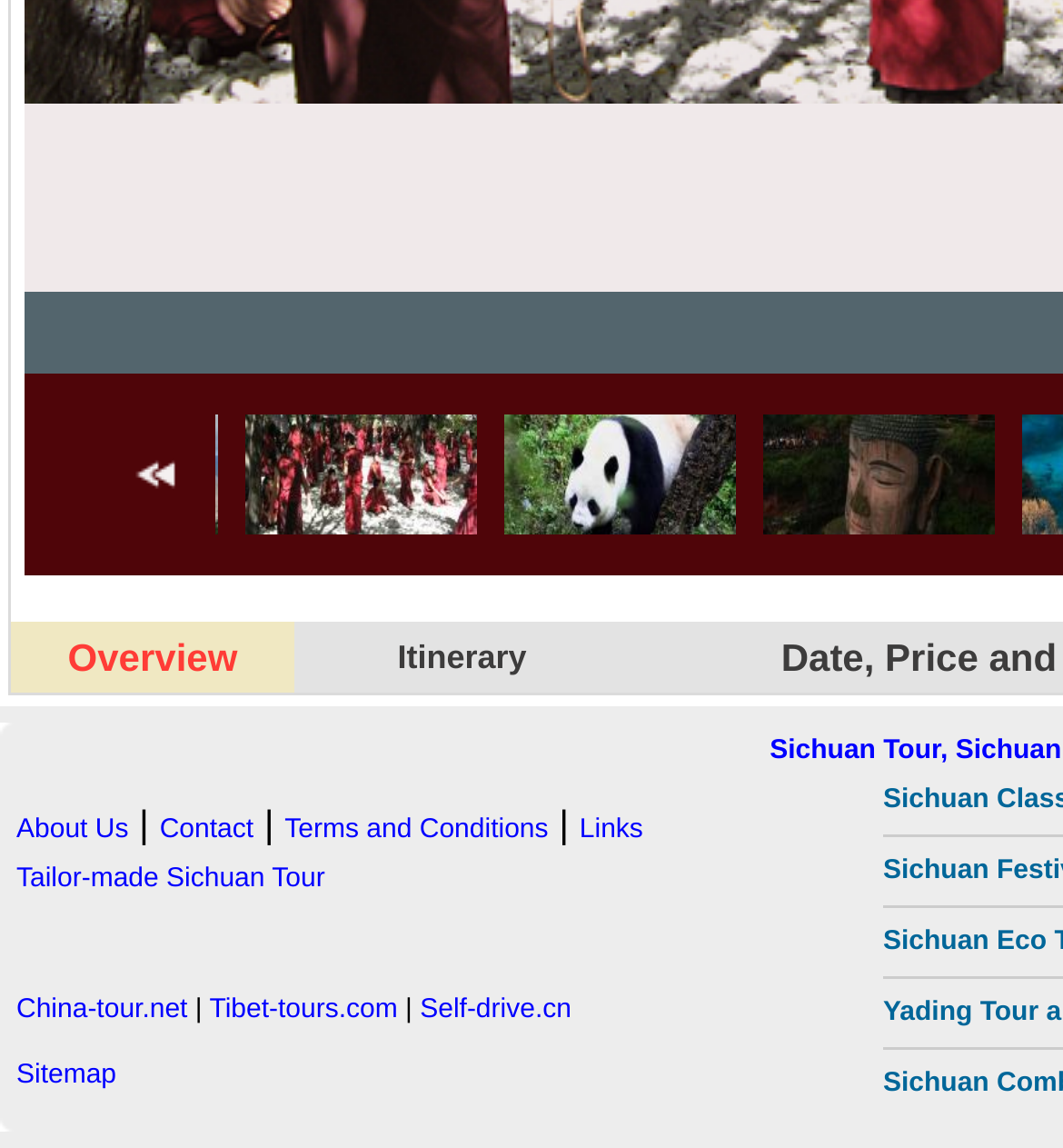Identify the bounding box coordinates for the element you need to click to achieve the following task: "check Sitemap". The coordinates must be four float values ranging from 0 to 1, formatted as [left, top, right, bottom].

[0.015, 0.923, 0.109, 0.949]